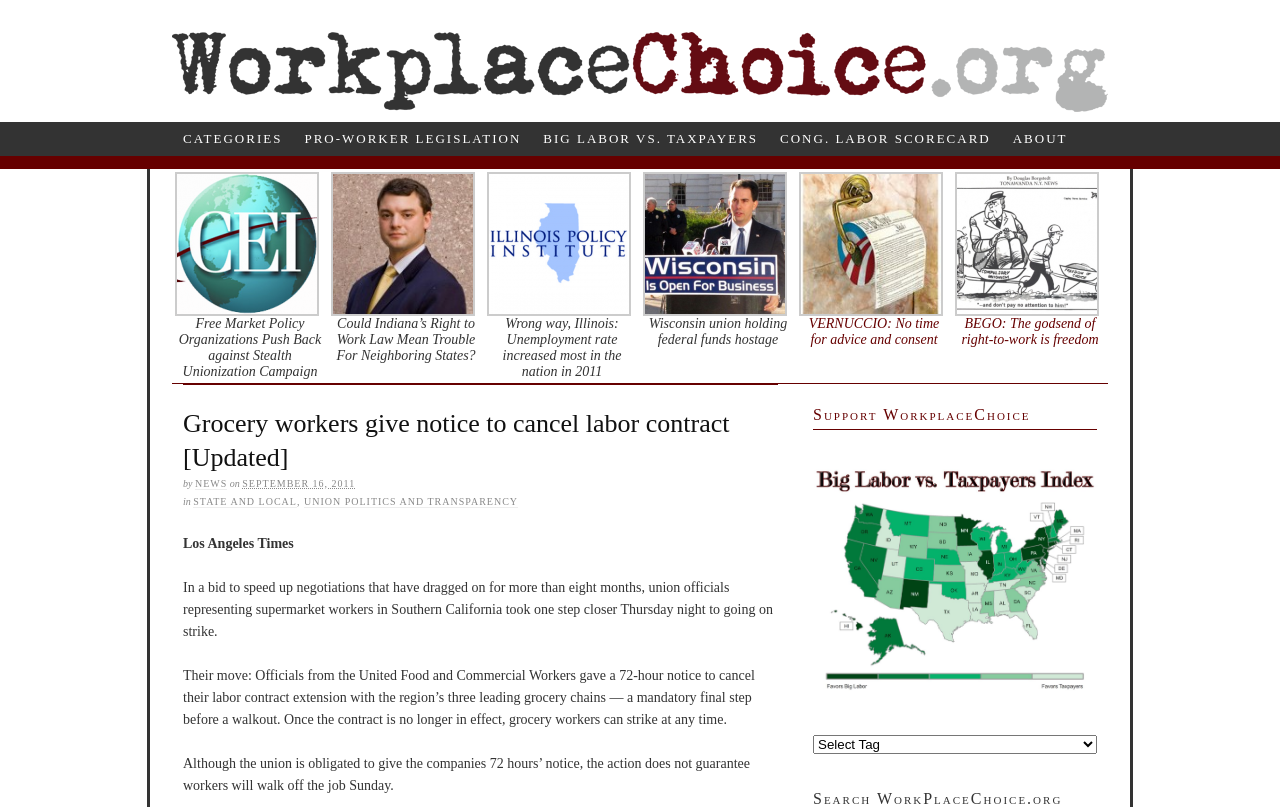What is the purpose of the 'Support WorkplaceChoice' link?
Analyze the image and deliver a detailed answer to the question.

The 'Support WorkplaceChoice' link is likely a call to action for users to support the WorkplaceChoice organization, which is related to labor policies and union politics.